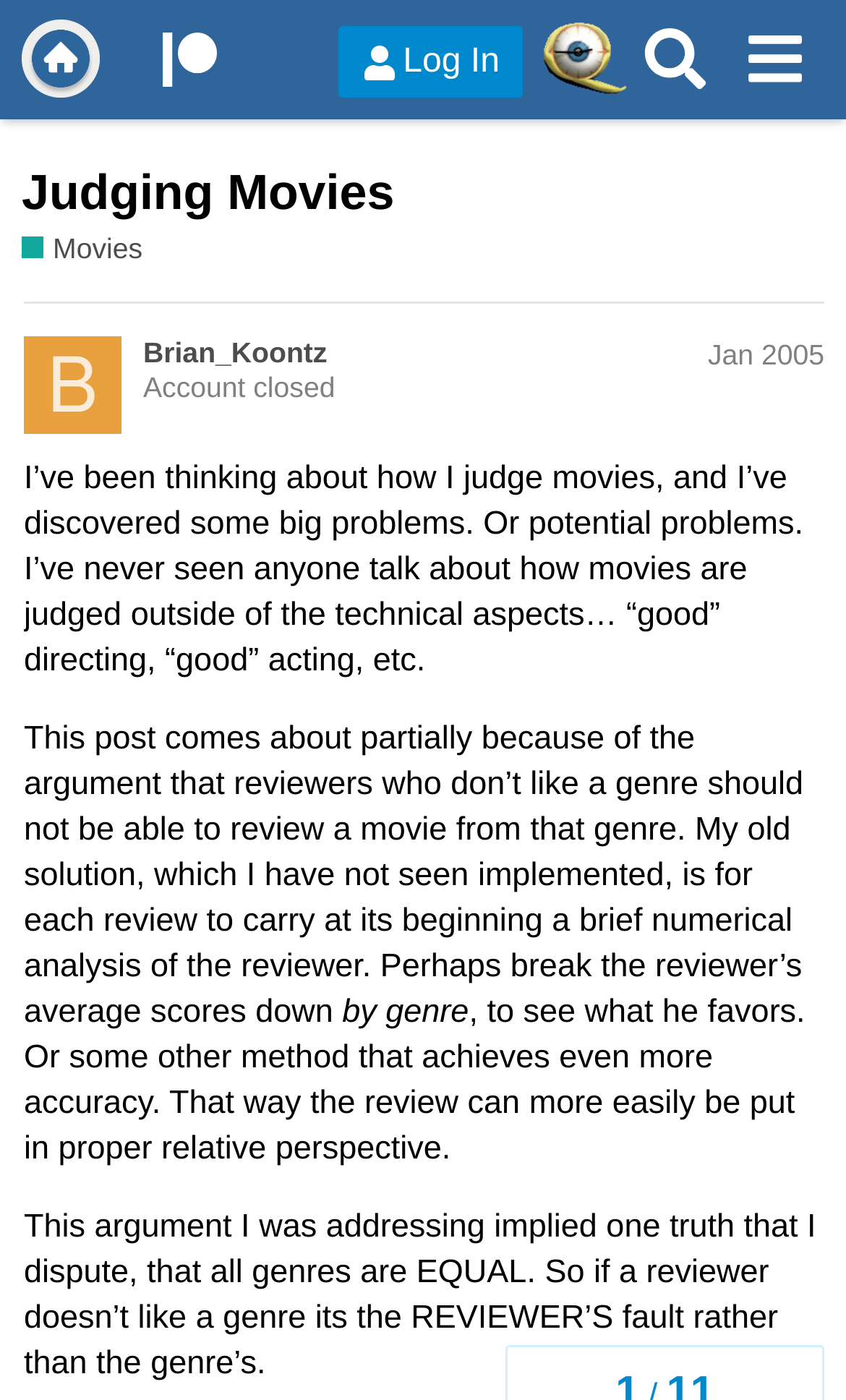Provide the bounding box coordinates of the section that needs to be clicked to accomplish the following instruction: "View the 'Quarter To Three Forums' page."

[0.026, 0.015, 0.118, 0.07]